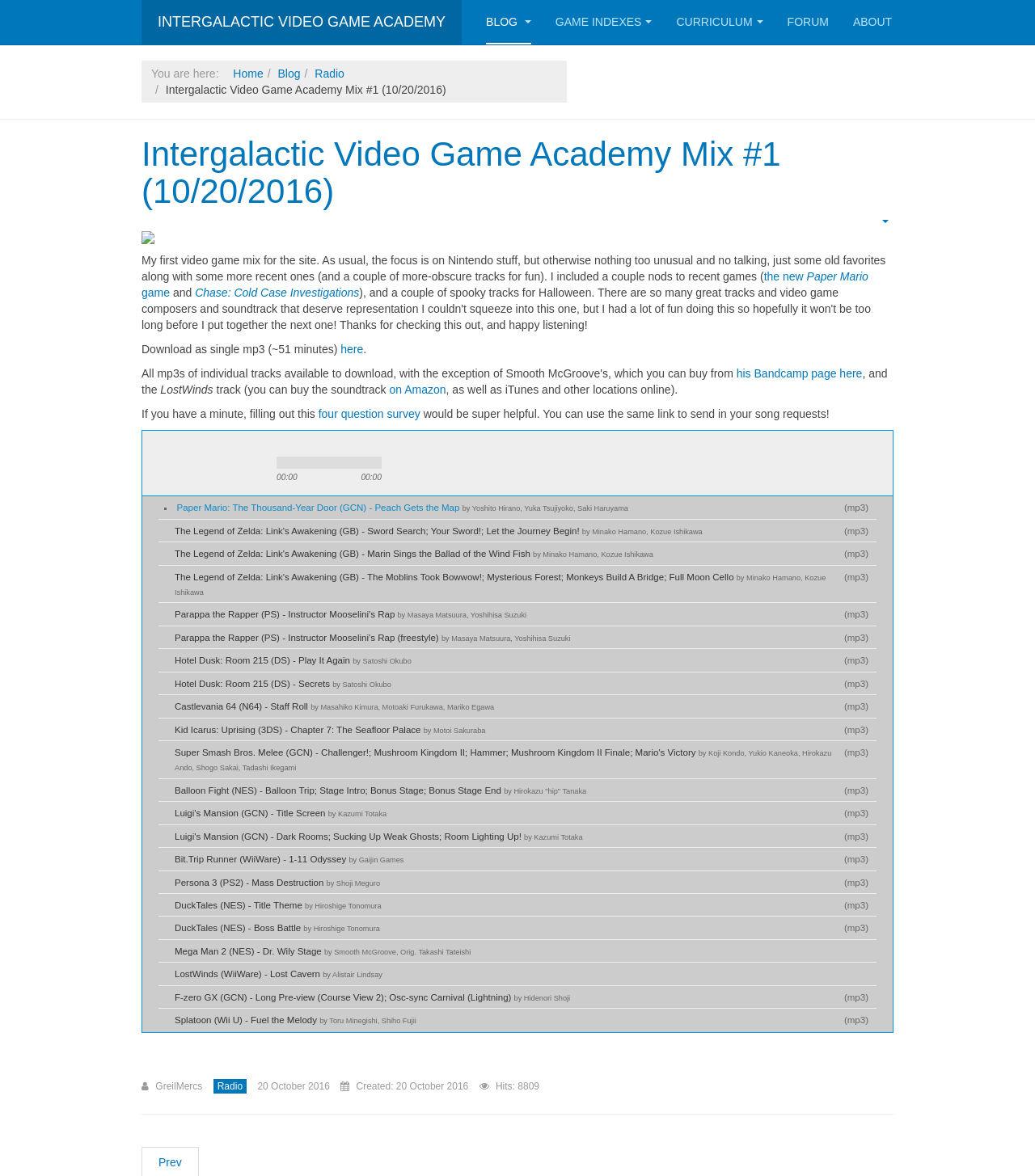What is the focus of the video game mix?
Please provide a comprehensive answer based on the details in the screenshot.

The focus of the video game mix can be found in the description of the mix, which is written in the main content area of the webpage. The description mentions that the focus is on Nintendo stuff, but also includes some more recent and obscure tracks.